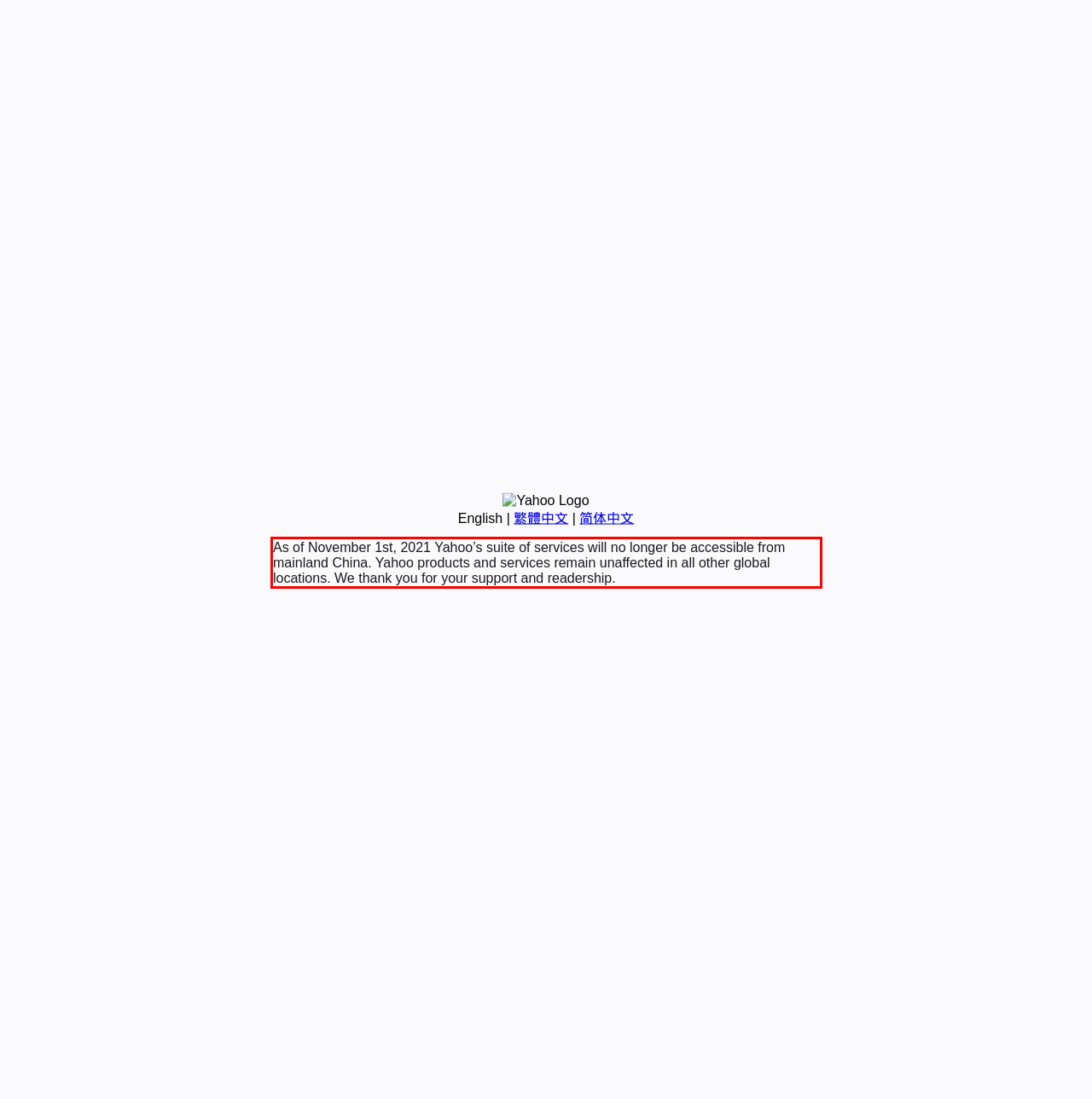Using the provided screenshot, read and generate the text content within the red-bordered area.

As of November 1st, 2021 Yahoo’s suite of services will no longer be accessible from mainland China. Yahoo products and services remain unaffected in all other global locations. We thank you for your support and readership.